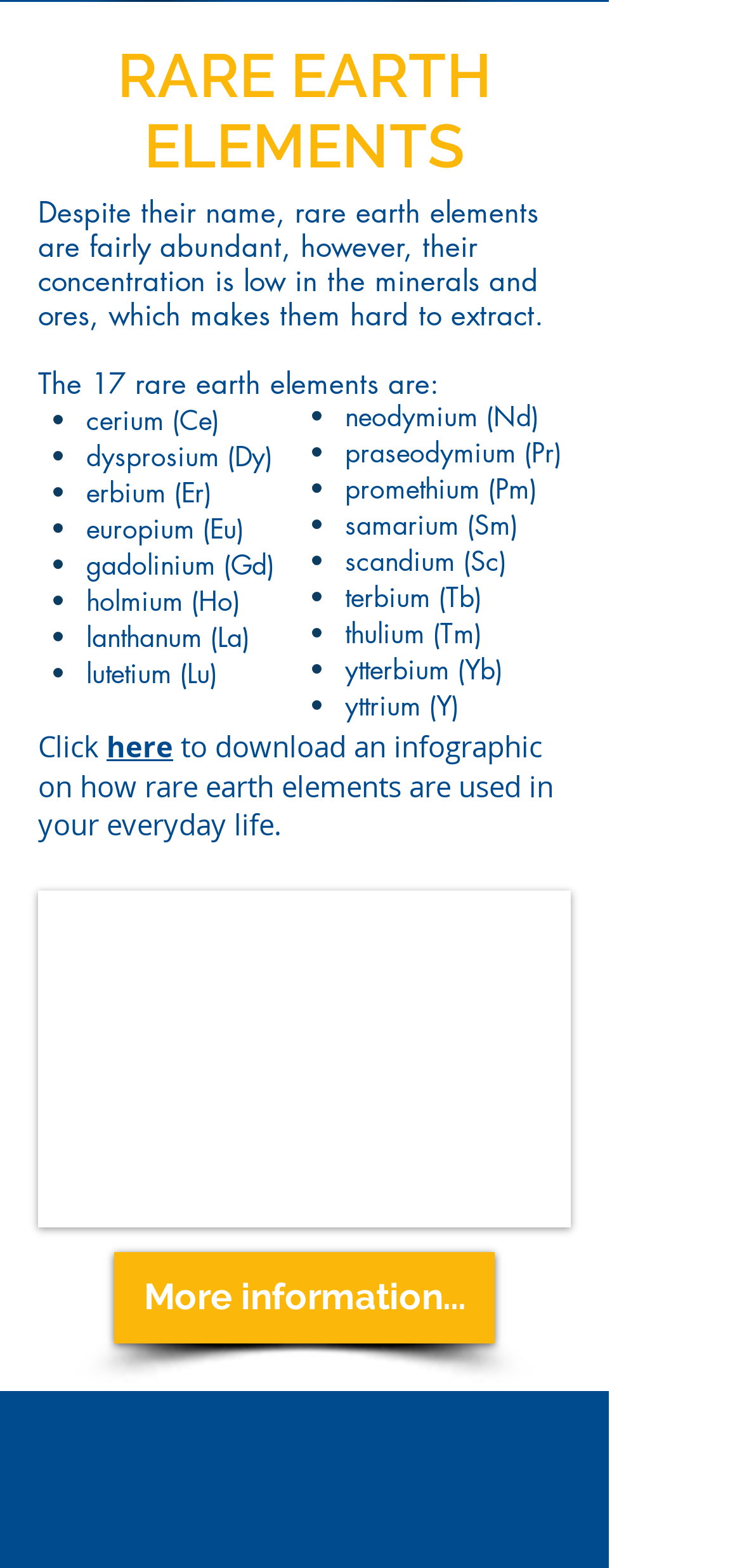Please locate the bounding box coordinates of the element that should be clicked to achieve the given instruction: "Download an infographic on how rare earth elements are used in your everyday life".

[0.144, 0.463, 0.233, 0.488]